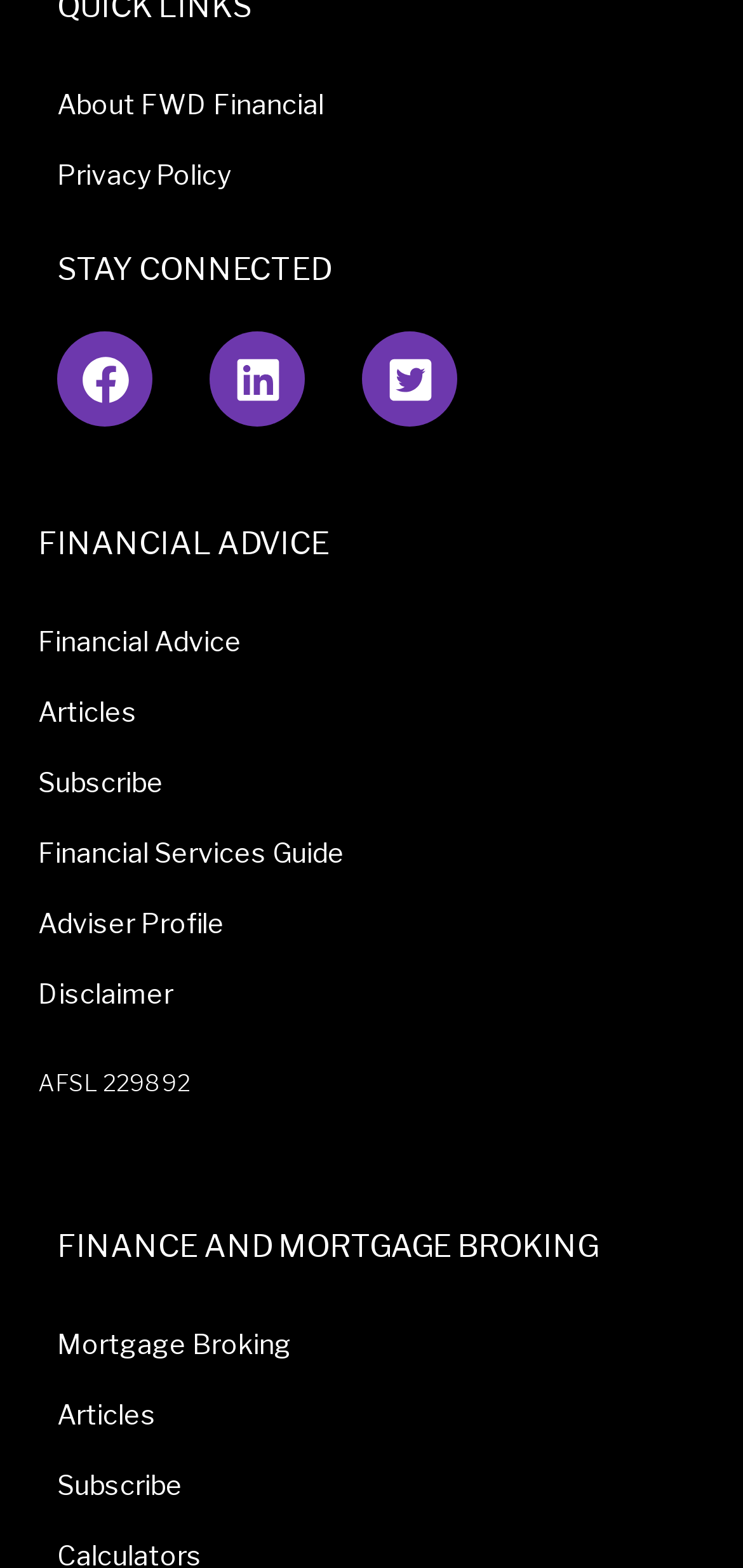What is the company's AFSL number?
Using the image, give a concise answer in the form of a single word or short phrase.

229892